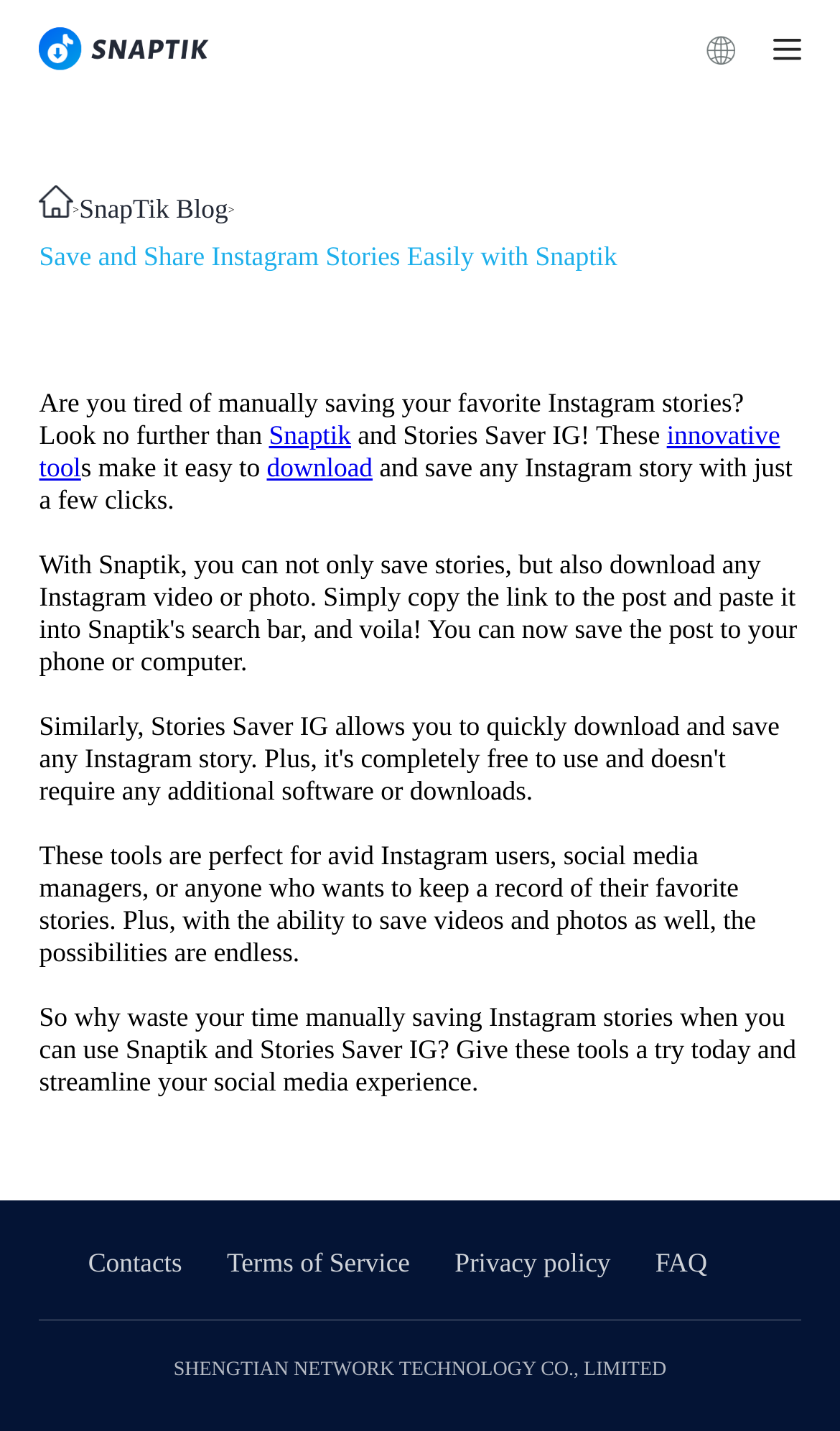Find the bounding box coordinates for the UI element whose description is: "FAQ". The coordinates should be four float numbers between 0 and 1, in the format [left, top, right, bottom].

[0.78, 0.872, 0.842, 0.893]